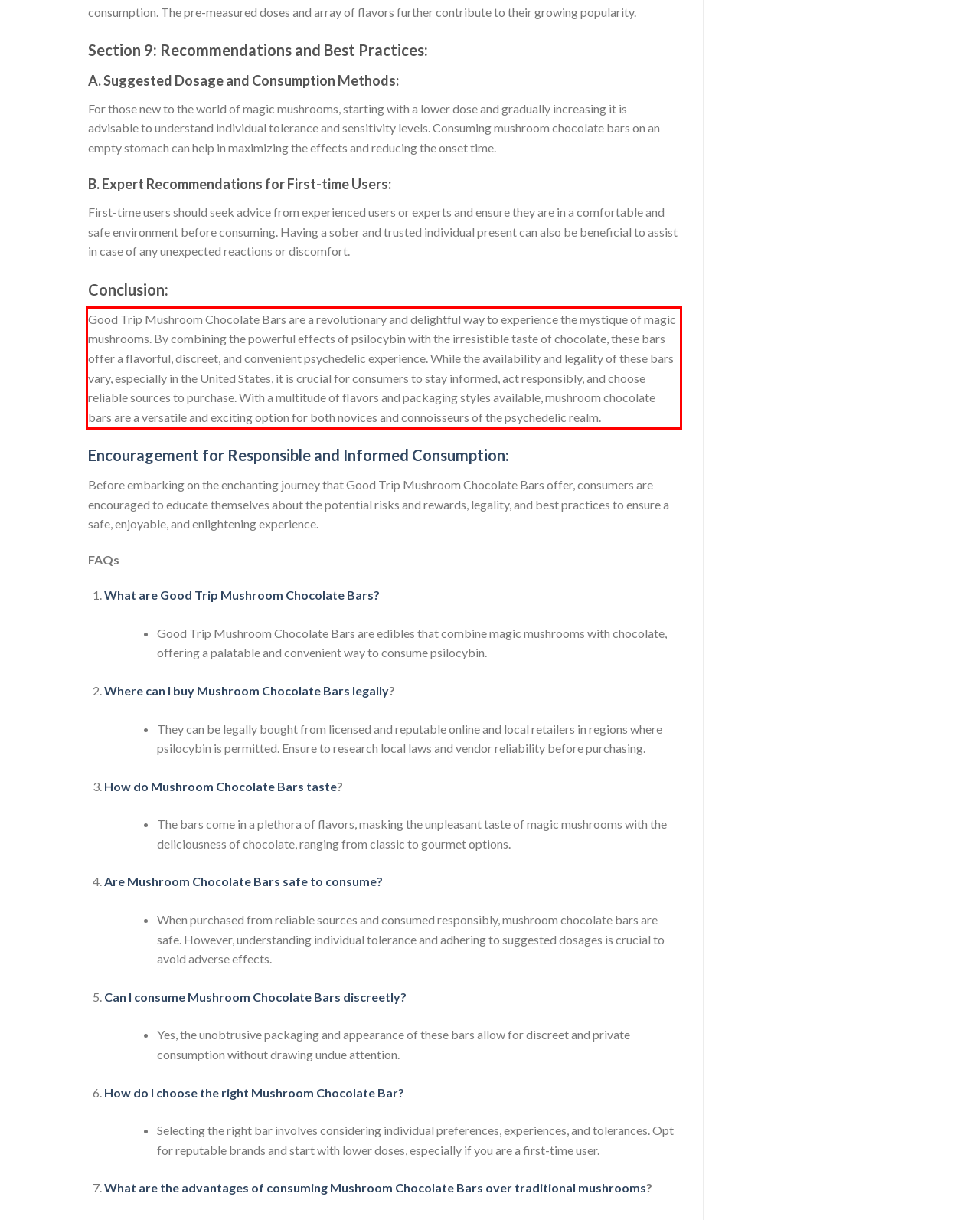In the given screenshot, locate the red bounding box and extract the text content from within it.

Good Trip Mushroom Chocolate Bars are a revolutionary and delightful way to experience the mystique of magic mushrooms. By combining the powerful effects of psilocybin with the irresistible taste of chocolate, these bars offer a flavorful, discreet, and convenient psychedelic experience. While the availability and legality of these bars vary, especially in the United States, it is crucial for consumers to stay informed, act responsibly, and choose reliable sources to purchase. With a multitude of flavors and packaging styles available, mushroom chocolate bars are a versatile and exciting option for both novices and connoisseurs of the psychedelic realm.